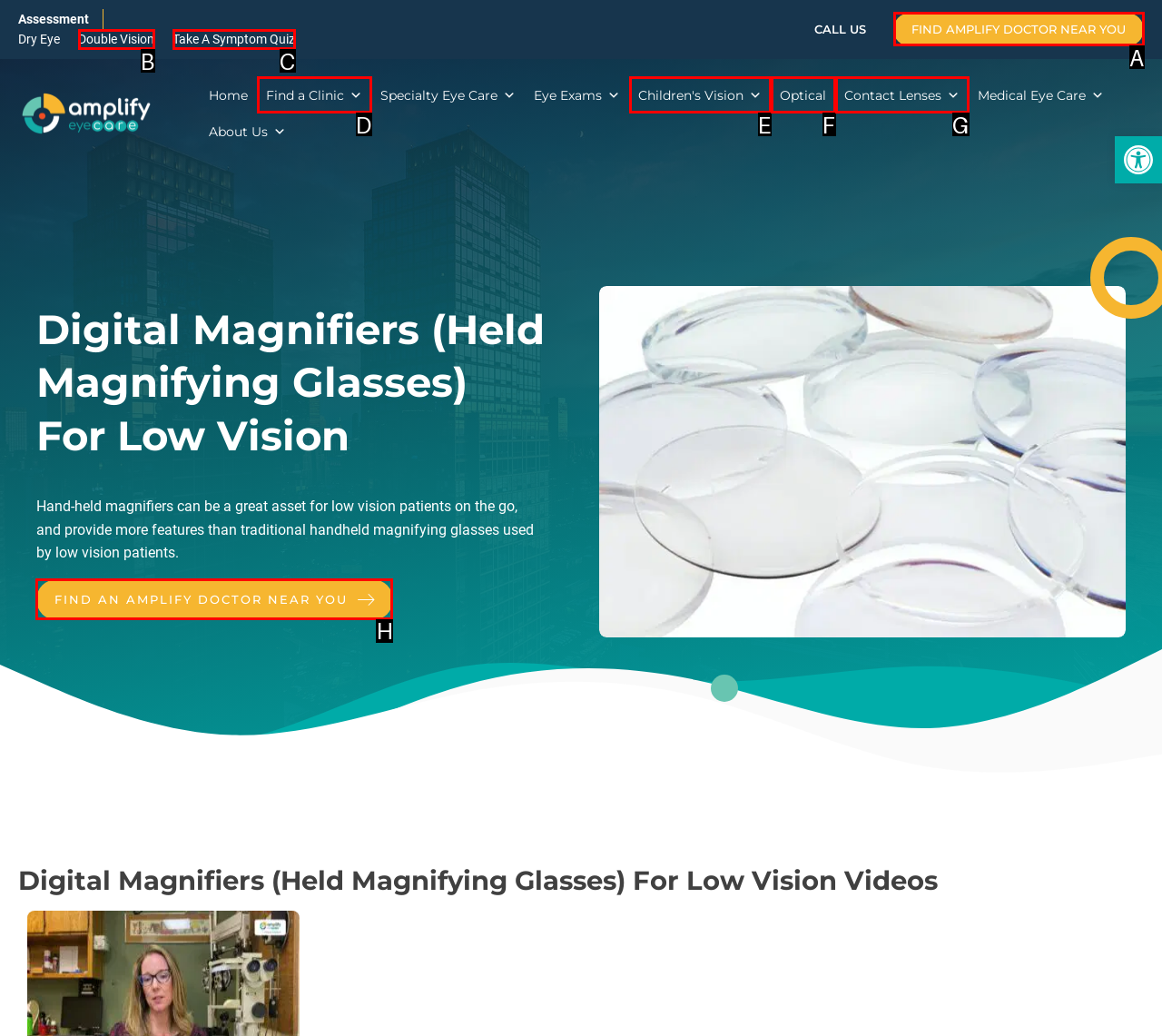Determine which letter corresponds to the UI element to click for this task: Click on 'FIND AN AMPLIFY DOCTOR NEAR YOU'
Respond with the letter from the available options.

H